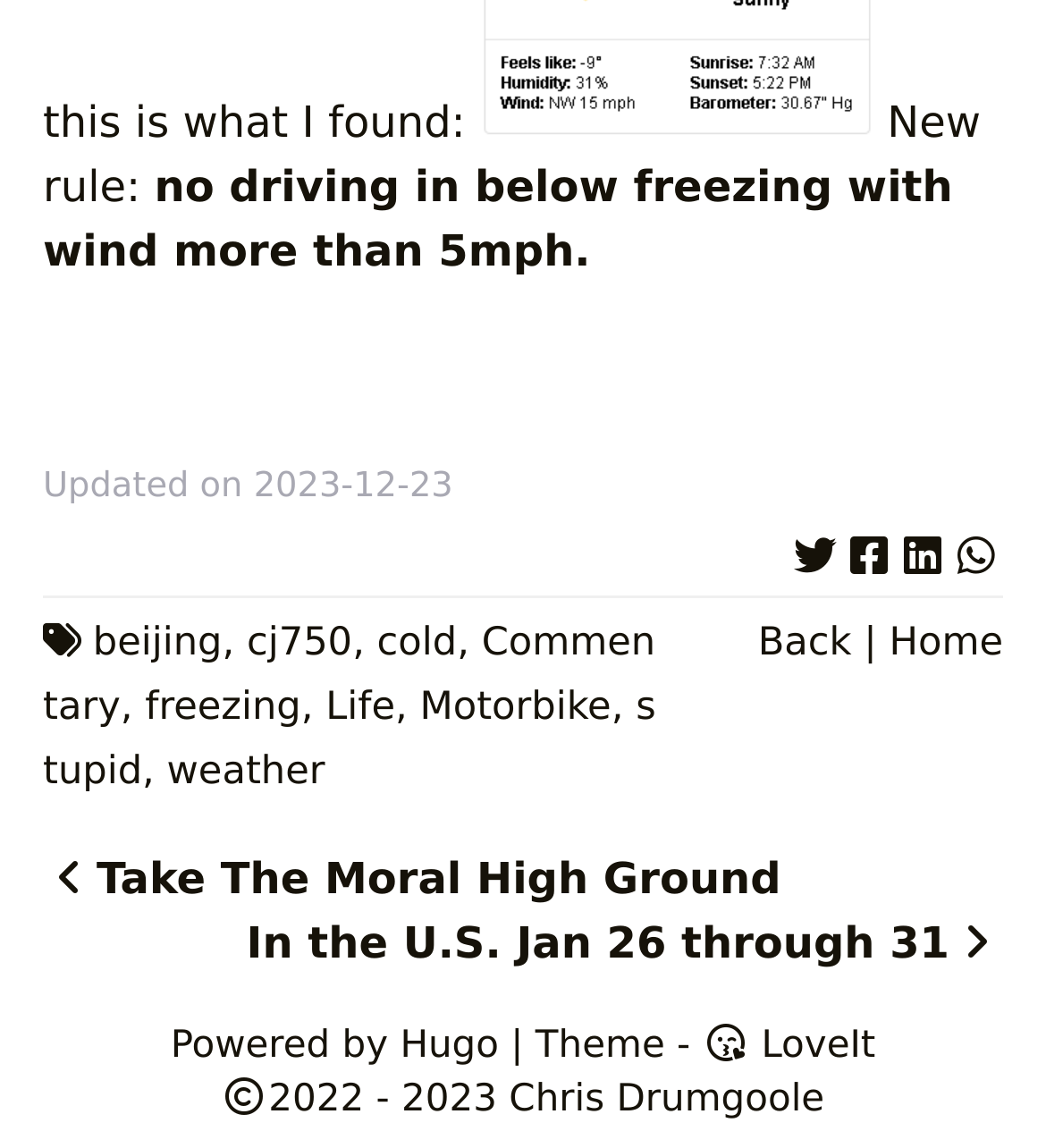What is the theme of the webpage?
Provide an in-depth and detailed answer to the question.

The theme of the webpage can be found in the text '| Theme - LoveIt' which is located at the bottom of the webpage.